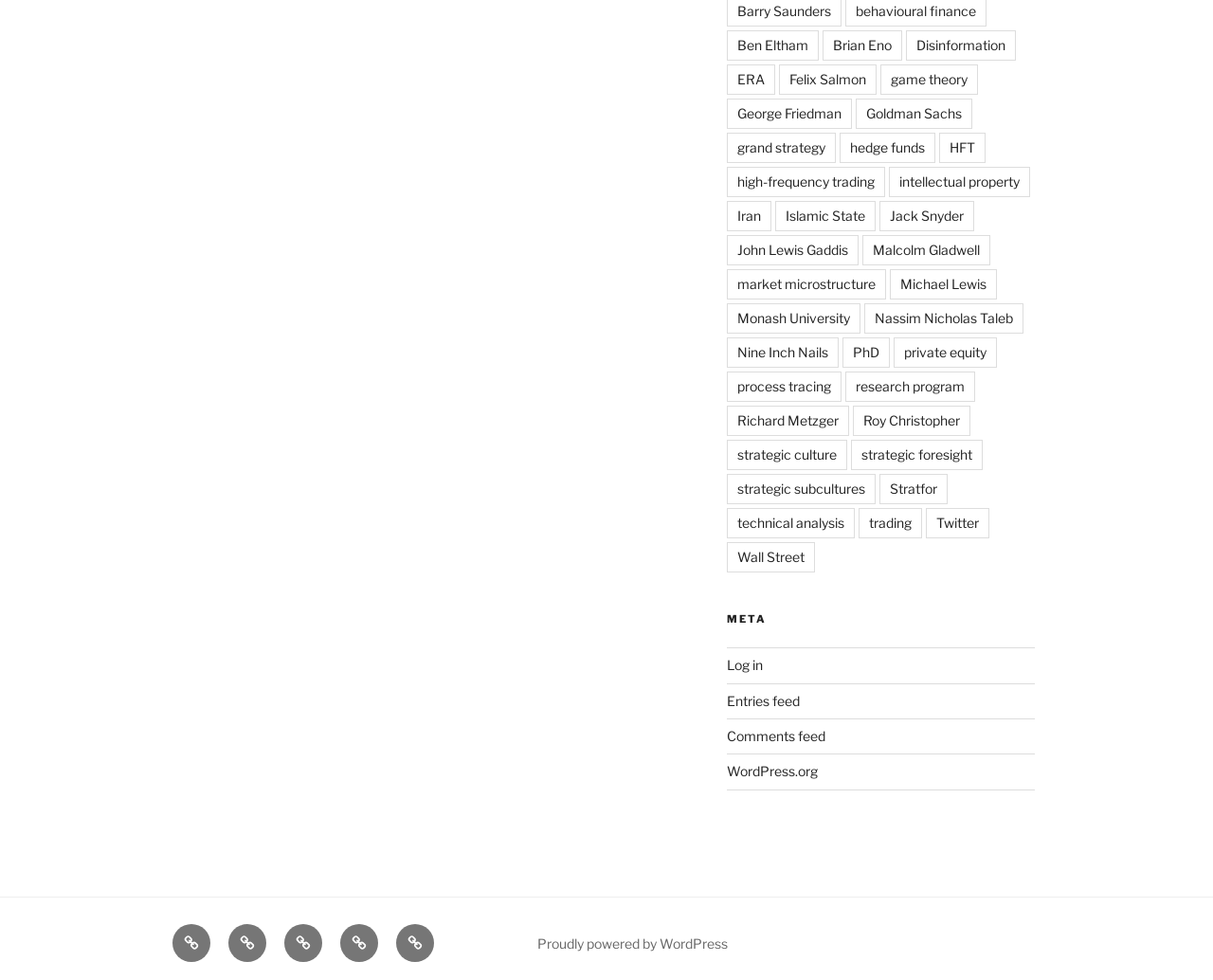Based on the element description Nassim Nicholas Taleb, identify the bounding box coordinates for the UI element. The coordinates should be in the format (top-left x, top-left y, bottom-right x, bottom-right y) and within the 0 to 1 range.

[0.712, 0.309, 0.843, 0.34]